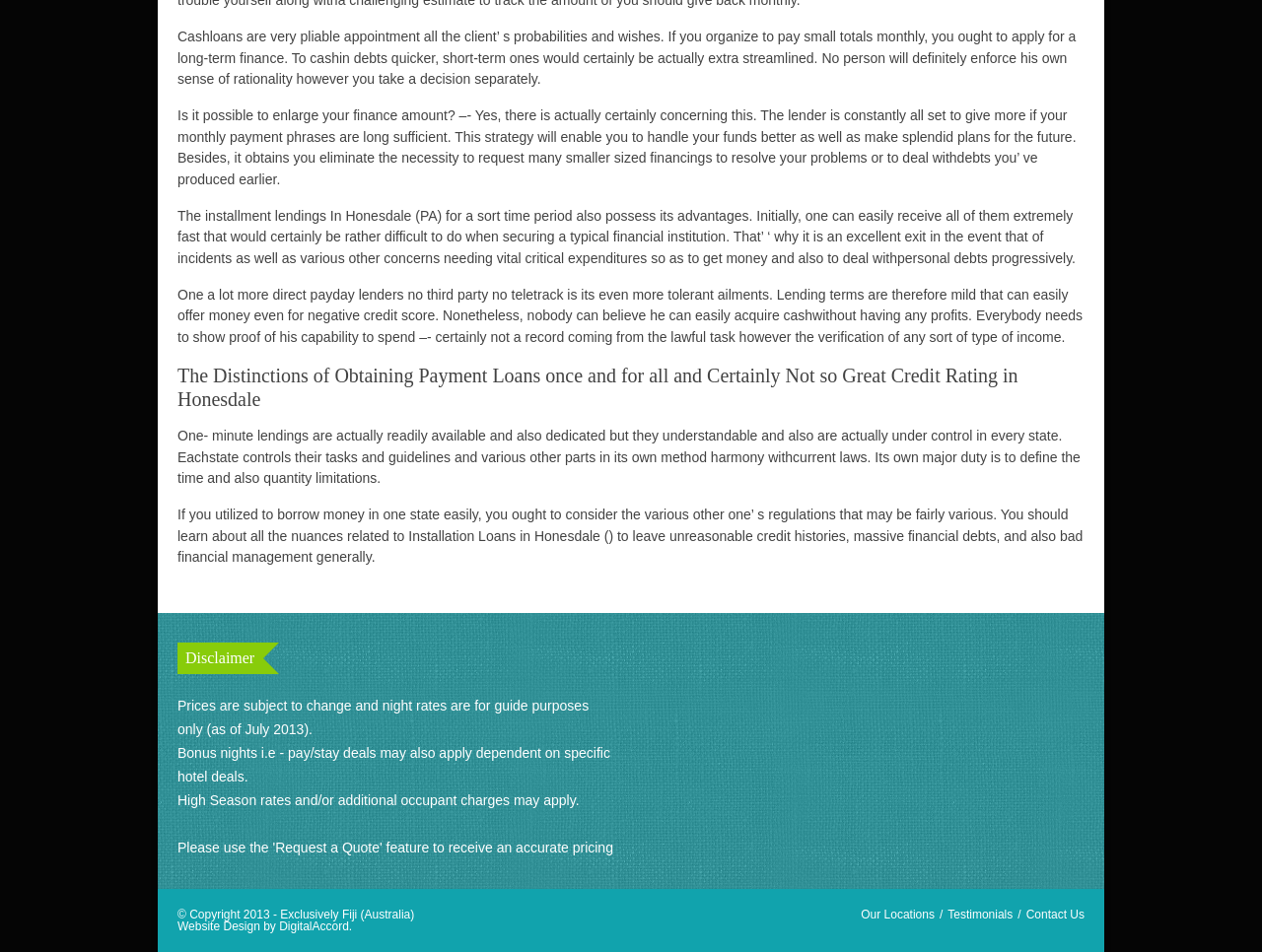Provide the bounding box coordinates, formatted as (top-left x, top-left y, bottom-right x, bottom-right y), with all values being floating point numbers between 0 and 1. Identify the bounding box of the UI element that matches the description: Lingua predefinita del sito

None